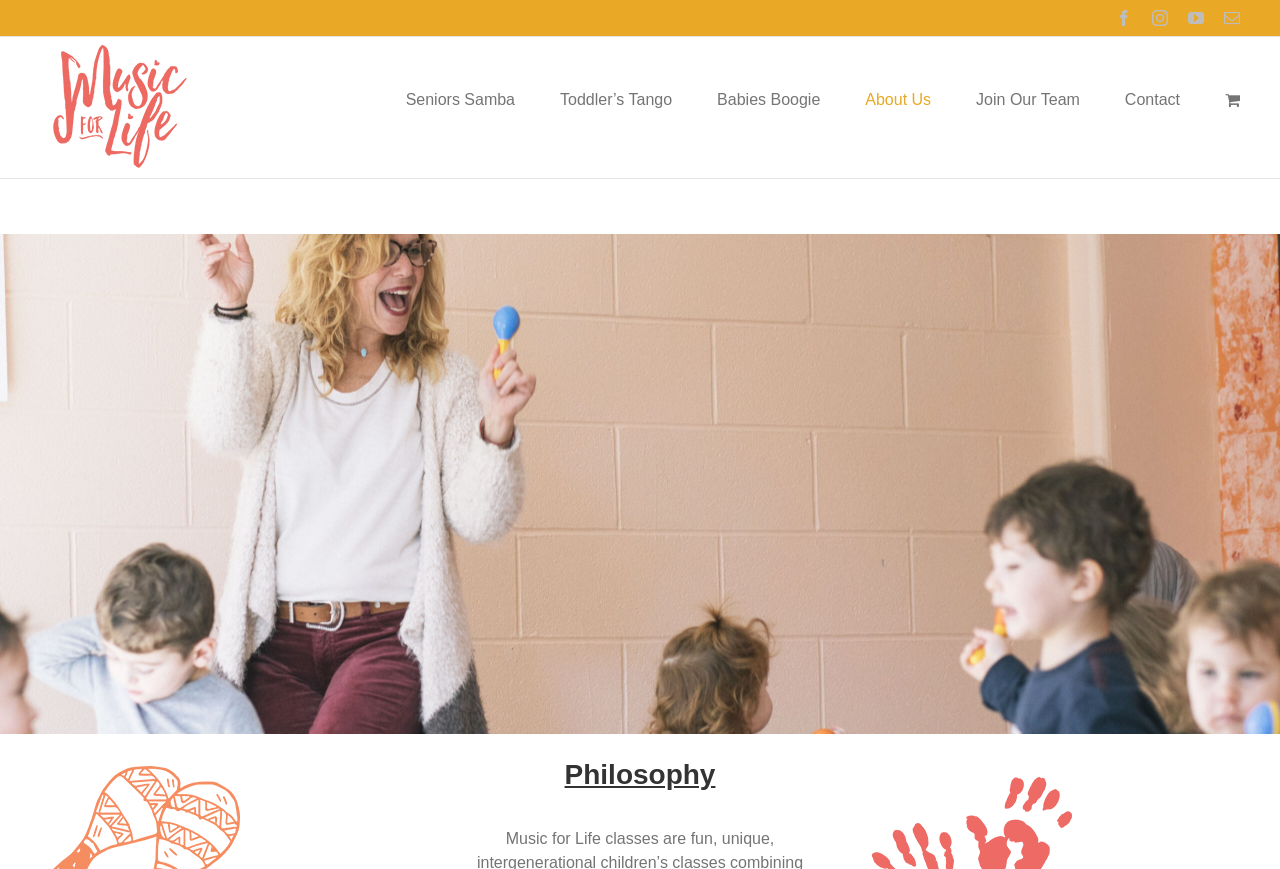Please examine the image and answer the question with a detailed explanation:
How many main menu items are there?

I counted the number of links in the main menu navigation, which are Seniors Samba, Toddler’s Tango, Babies Boogie, About Us, Join Our Team, Contact, and View Cart, so there are 7 main menu items.